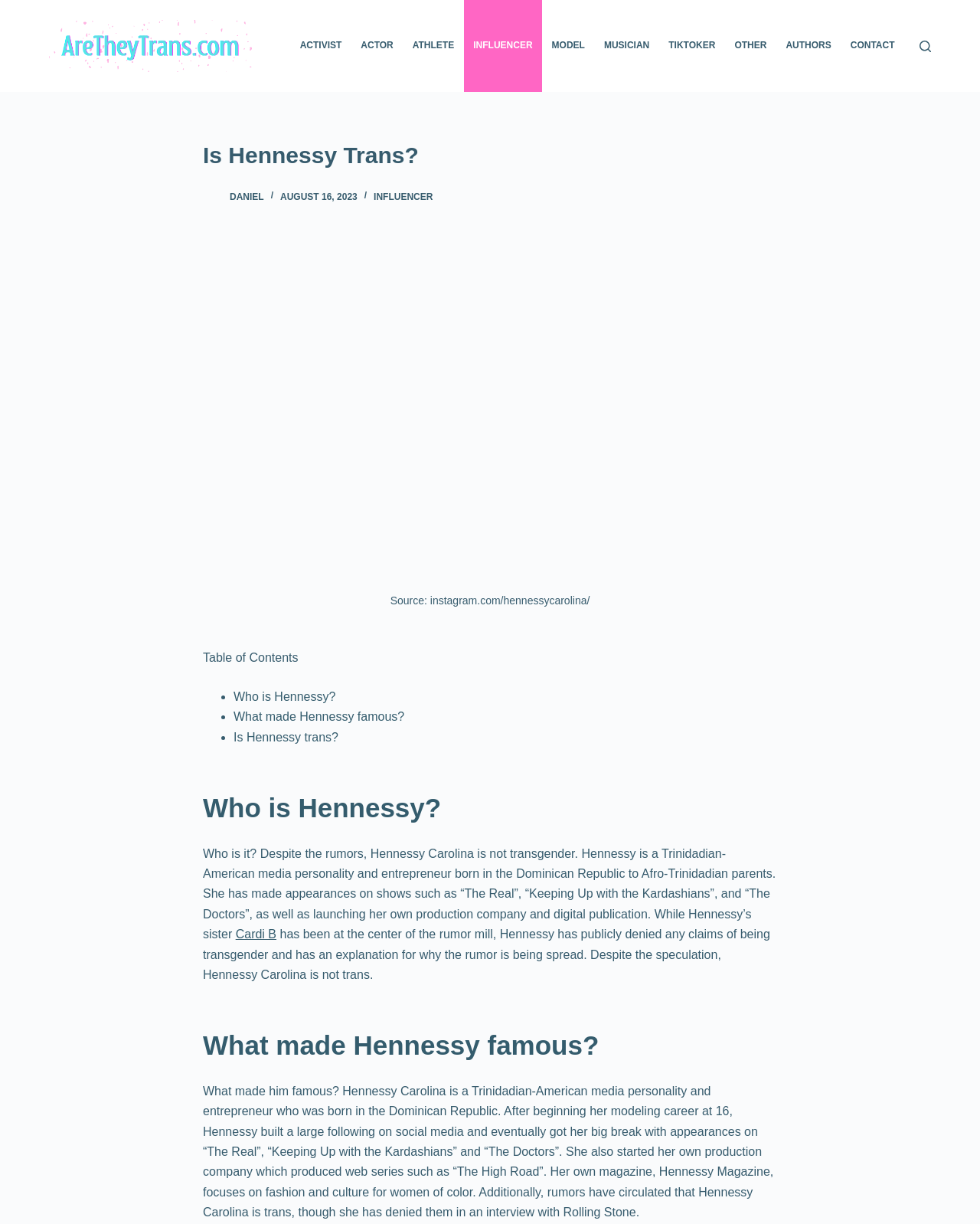What is Hennessy's occupation?
Please craft a detailed and exhaustive response to the question.

Based on the webpage content, Hennessy is described as a Trinidadian-American media personality and entrepreneur, which indicates that she works in the media industry and is also an entrepreneur, possibly with her own production company and digital publication.